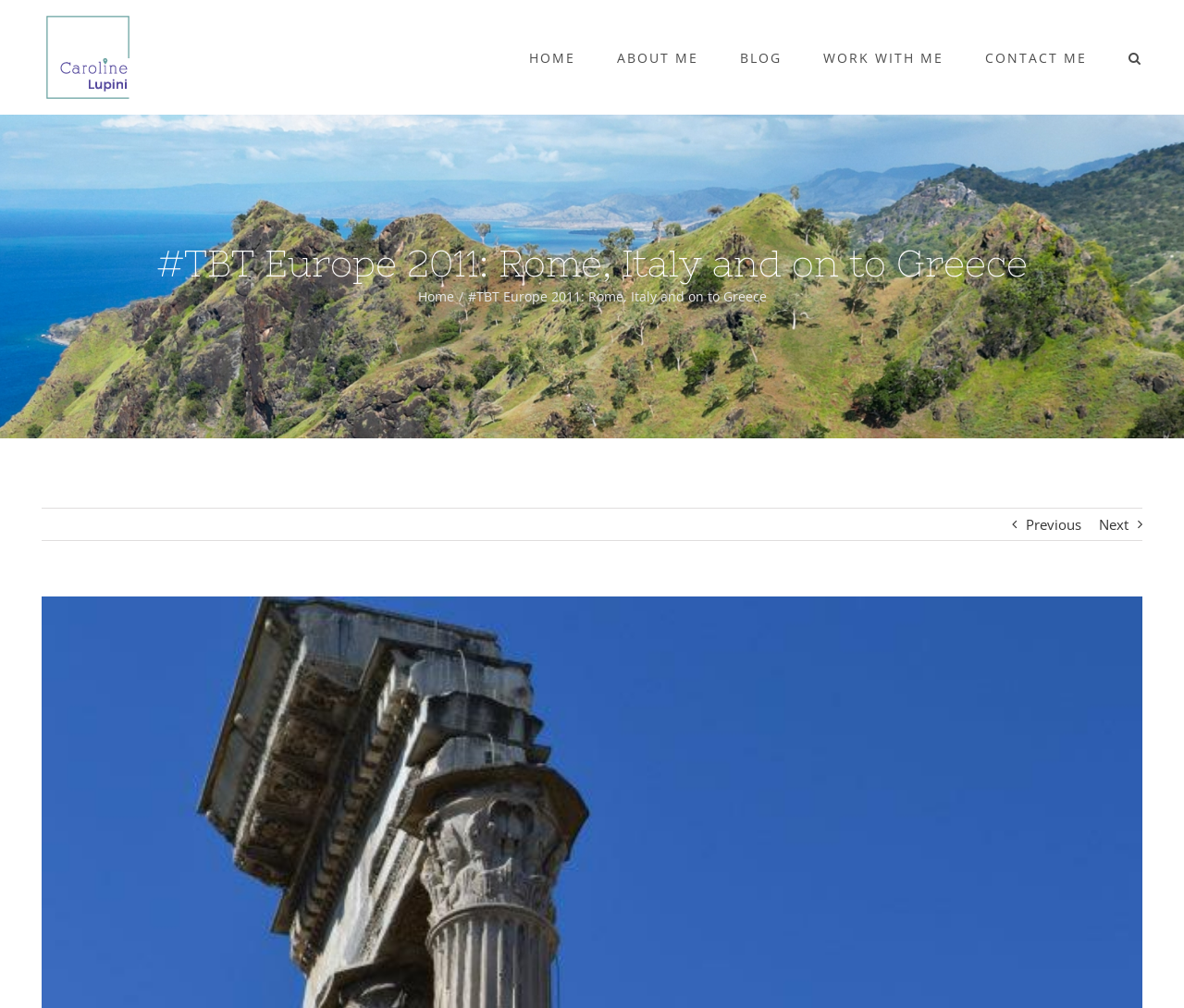Create an elaborate caption that covers all aspects of the webpage.

The webpage is a travel blog post titled "#TBT Europe 2011: Rome, Italy and on to Greece" by Caroline Lupini Travels. At the top left corner, there is a logo of Caroline Lupini Travels, which is an image linked to the website's homepage. 

To the right of the logo, there is a main navigation menu with six links: "HOME", "ABOUT ME", "BLOG", "WORK WITH ME", "CONTACT ME", and a "Search" button. These elements are aligned horizontally and take up most of the top section of the page.

Below the navigation menu, there is a page title bar that spans the full width of the page. Within this section, the title of the blog post "#TBT Europe 2011: Rome, Italy and on to Greece" is displayed prominently in a large font size. 

Underneath the title, there is a link to the "Home" page, positioned near the center of the page. Further down, there are two links, "Previous" and "Next", which are located near the right edge of the page and are likely used for navigating between blog posts. 

Additionally, there is a small text "View Larger Image" near the bottom left corner of the page, suggesting that there is an image on the page that can be enlarged.